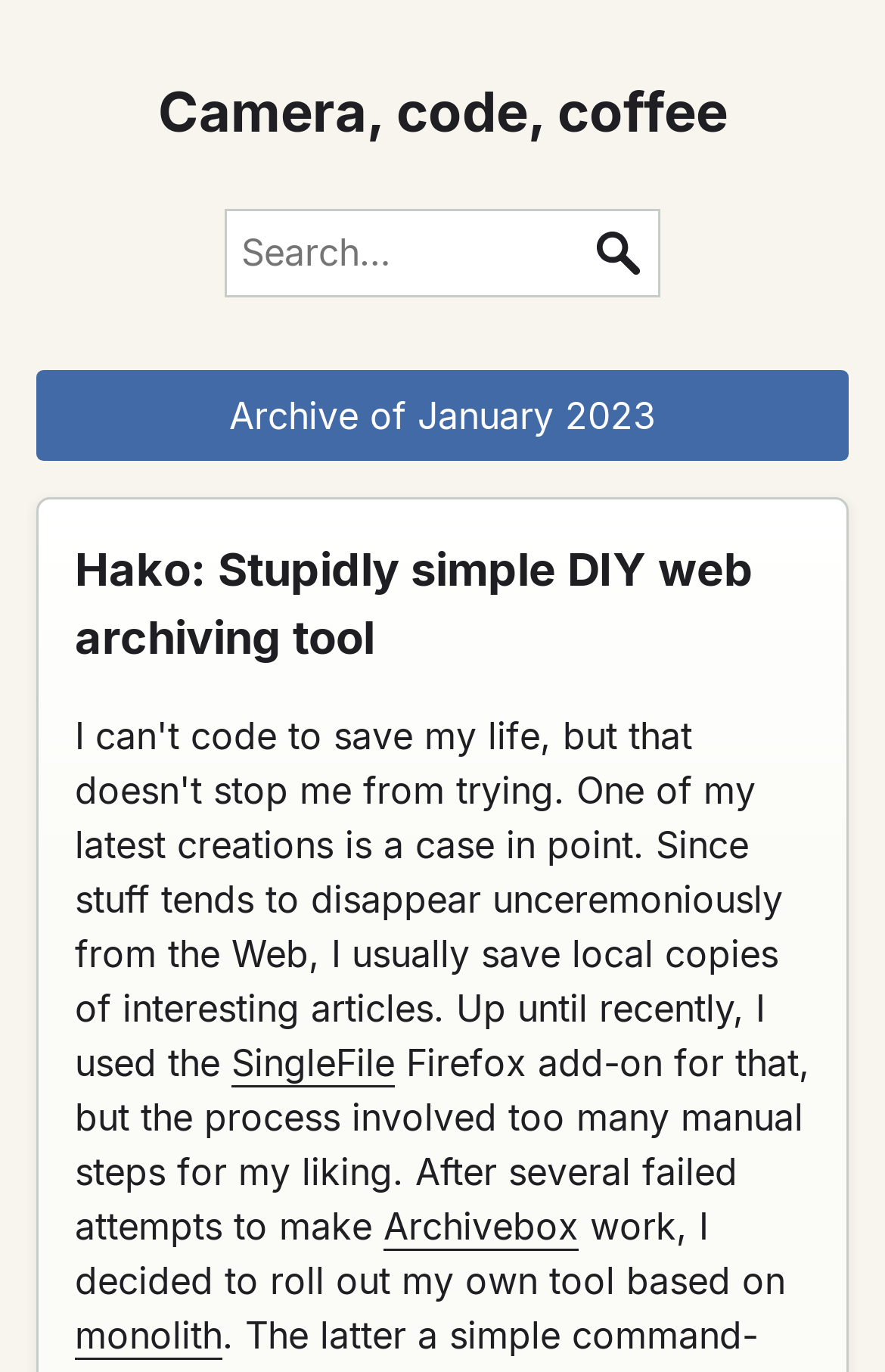Using the given element description, provide the bounding box coordinates (top-left x, top-left y, bottom-right x, bottom-right y) for the corresponding UI element in the screenshot: Camera, code, coffee

[0.178, 0.058, 0.822, 0.108]